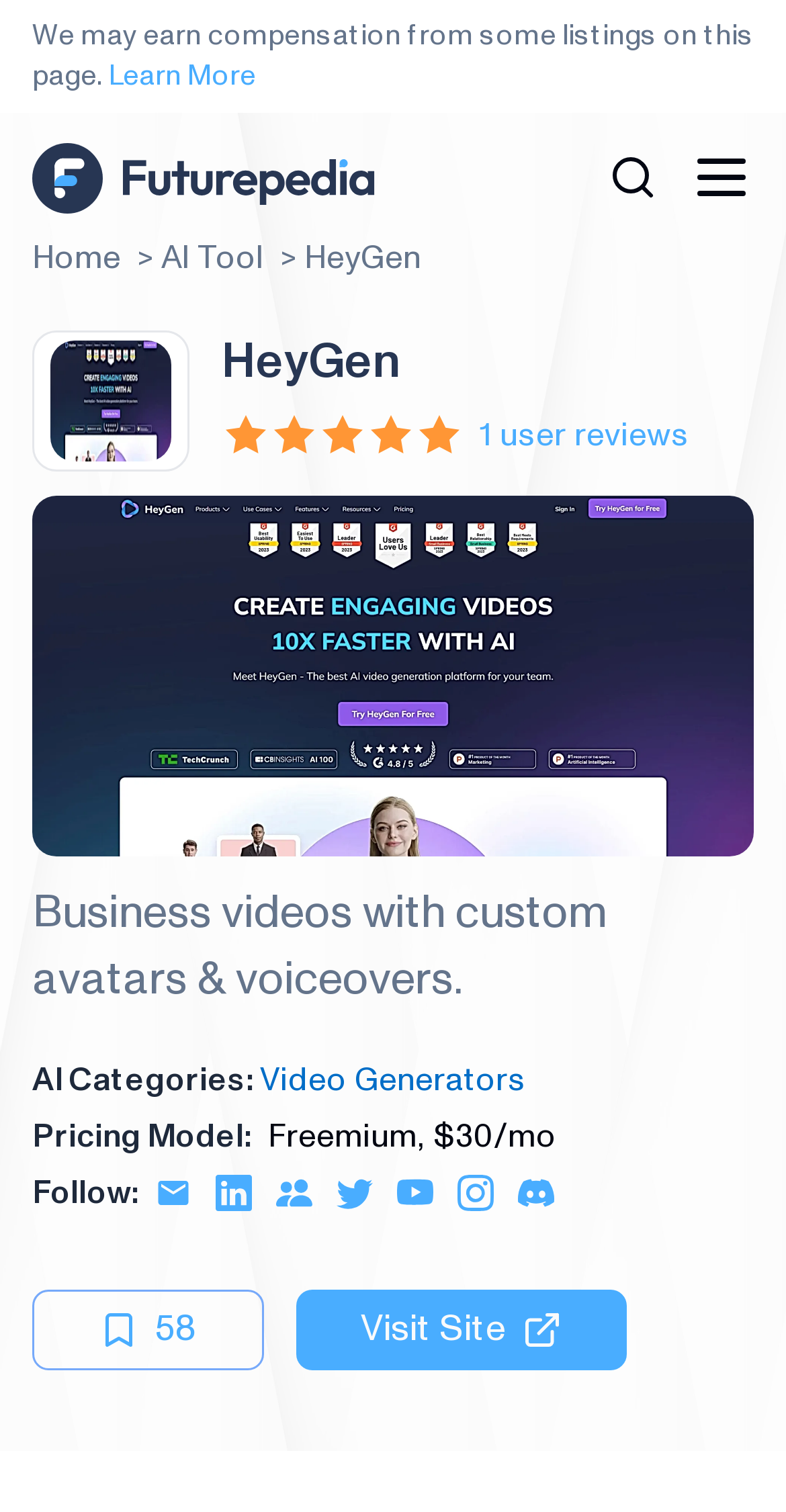Please determine the bounding box coordinates of the element's region to click for the following instruction: "Check the HeyGen reviews".

[0.61, 0.272, 0.877, 0.304]